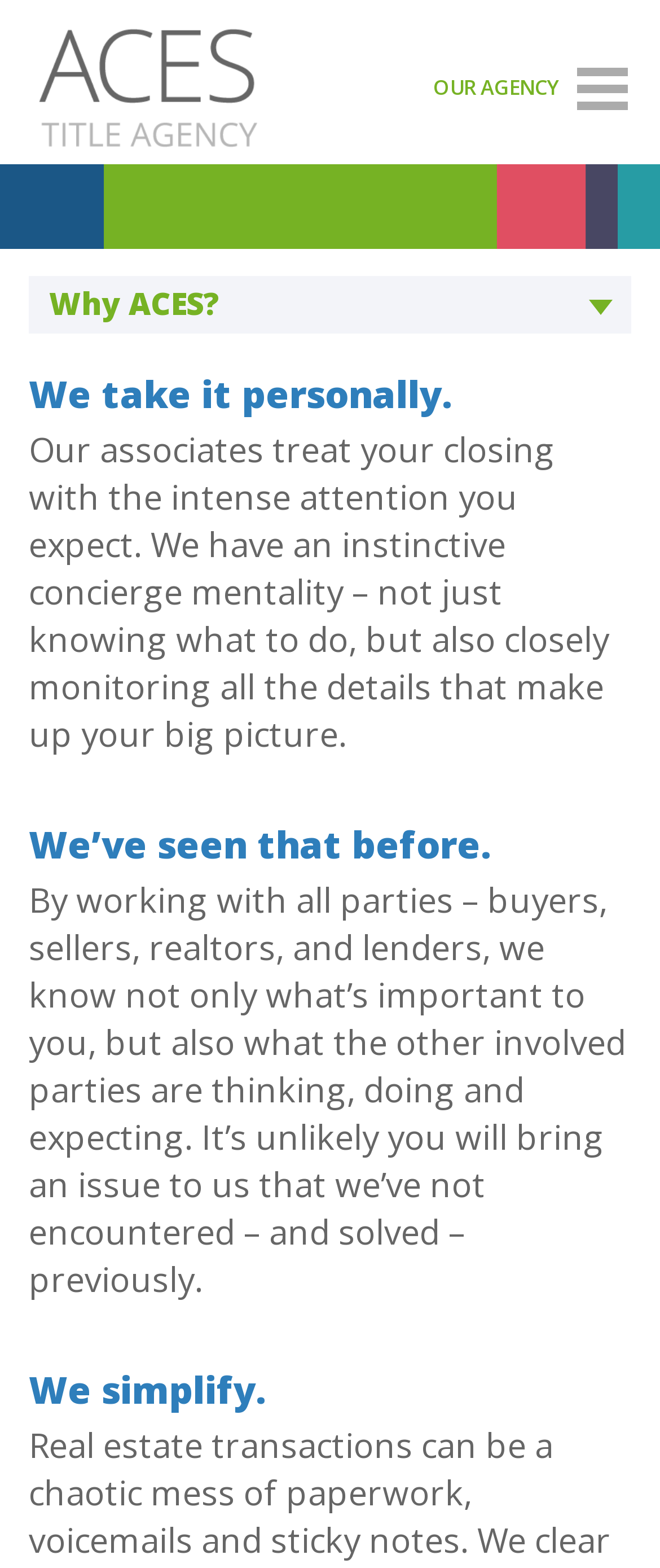Predict the bounding box for the UI component with the following description: "alt="ACES"".

[0.059, 0.018, 0.39, 0.044]